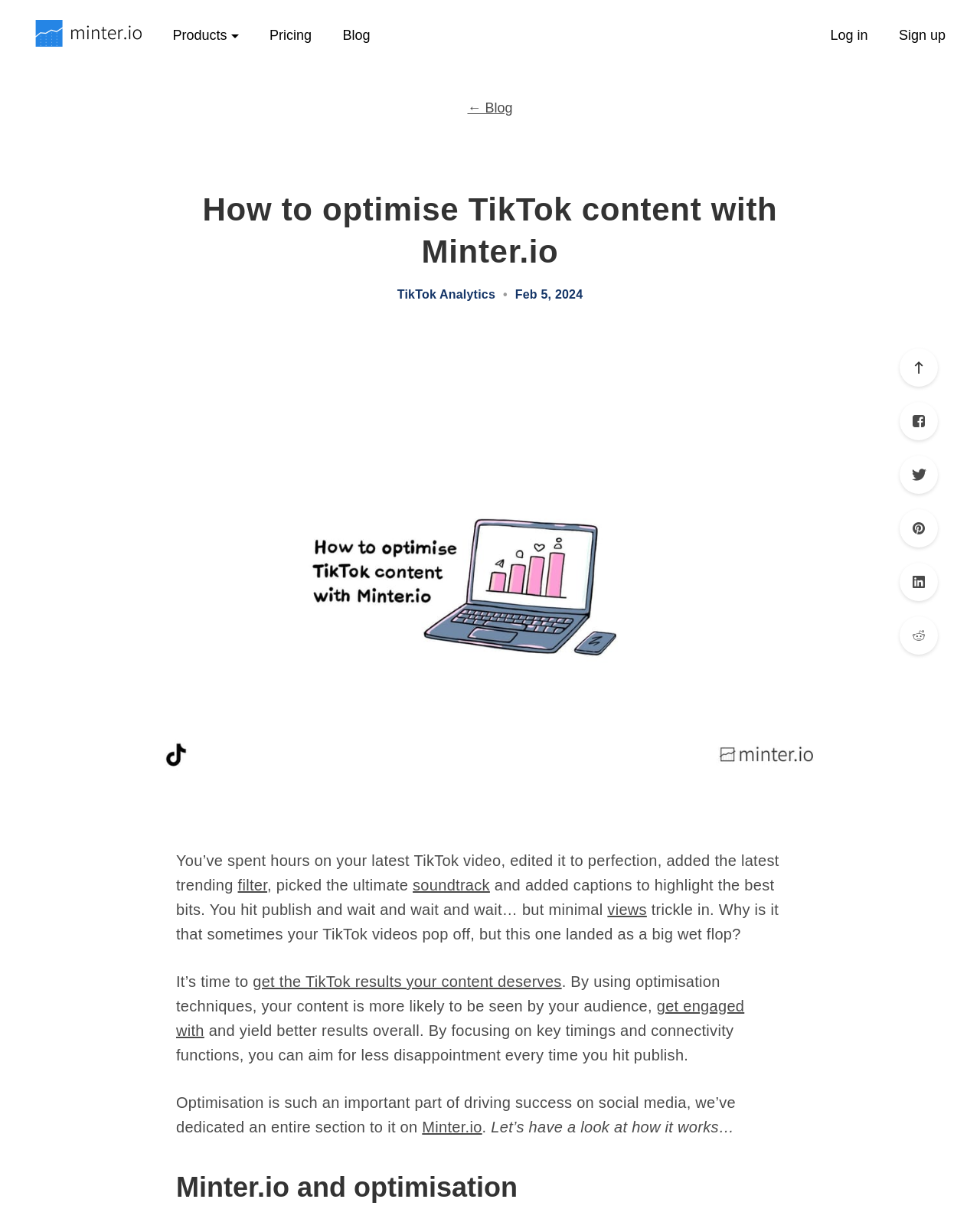Please answer the following question using a single word or phrase: 
What is the website's logo?

Minter.io